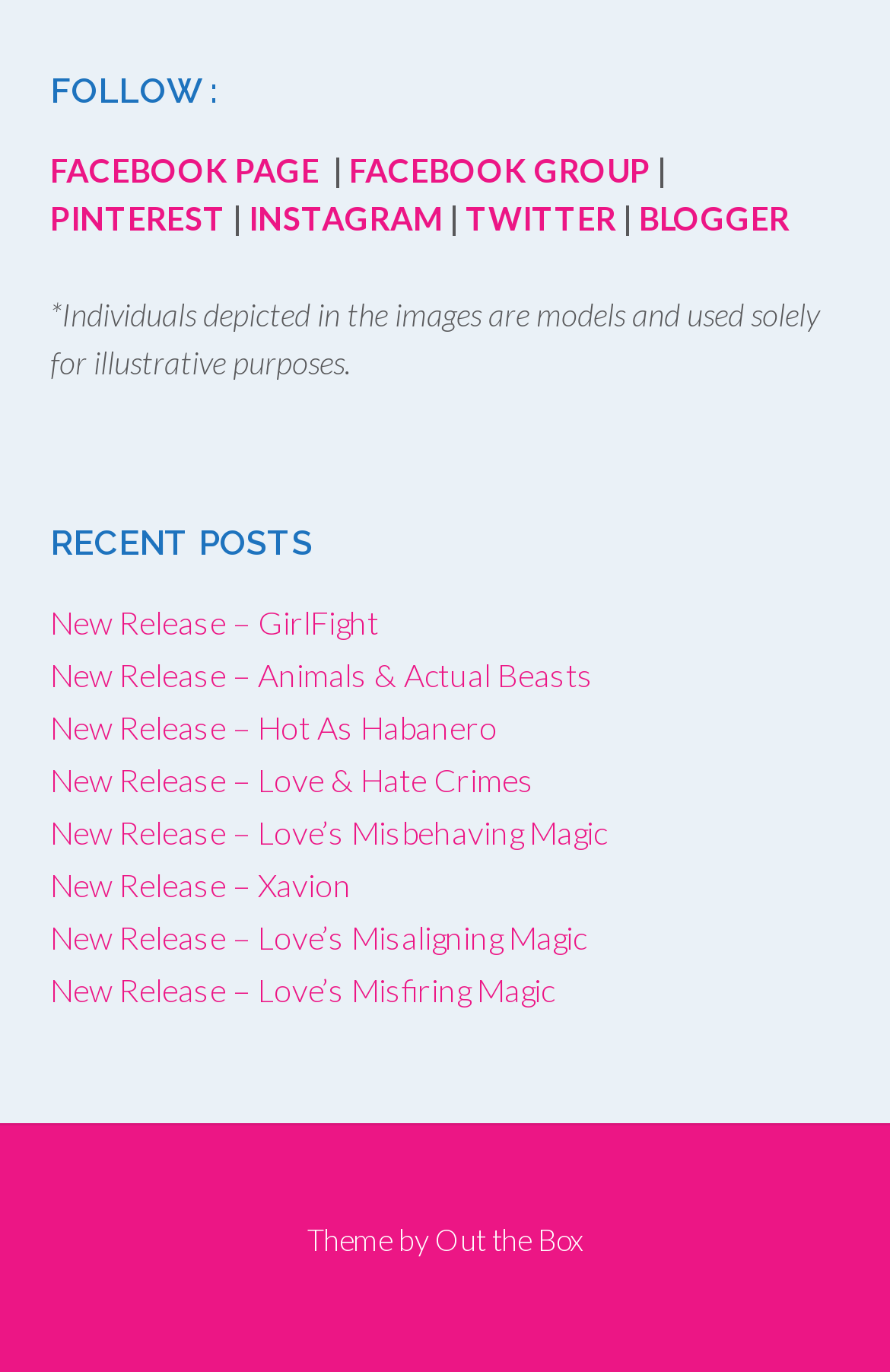How many new book releases are listed?
Provide a one-word or short-phrase answer based on the image.

7